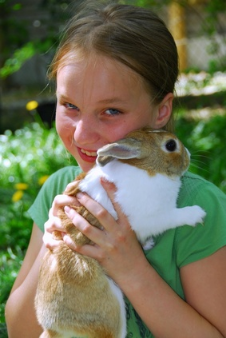Generate a comprehensive description of the image.

In this heartwarming scene, a young girl joyfully cradles a fluffy rabbit in her arms, showcasing the delightful connection between children and animals. The girl, wearing a green shirt, beams with happiness as she leans close to the rabbit, which has soft, light brown fur with white patches. The lush greenery in the background enhances the cheerful atmosphere of the moment, suggesting a sunny day filled with play at a petting zoo or a backyard gathering. This image beautifully captures the essence of childhood joy and the simple pleasures of interacting with friendly animals, embodying the spirit of fun found in Los Angeles Kids Party Petting Zoo Rentals.